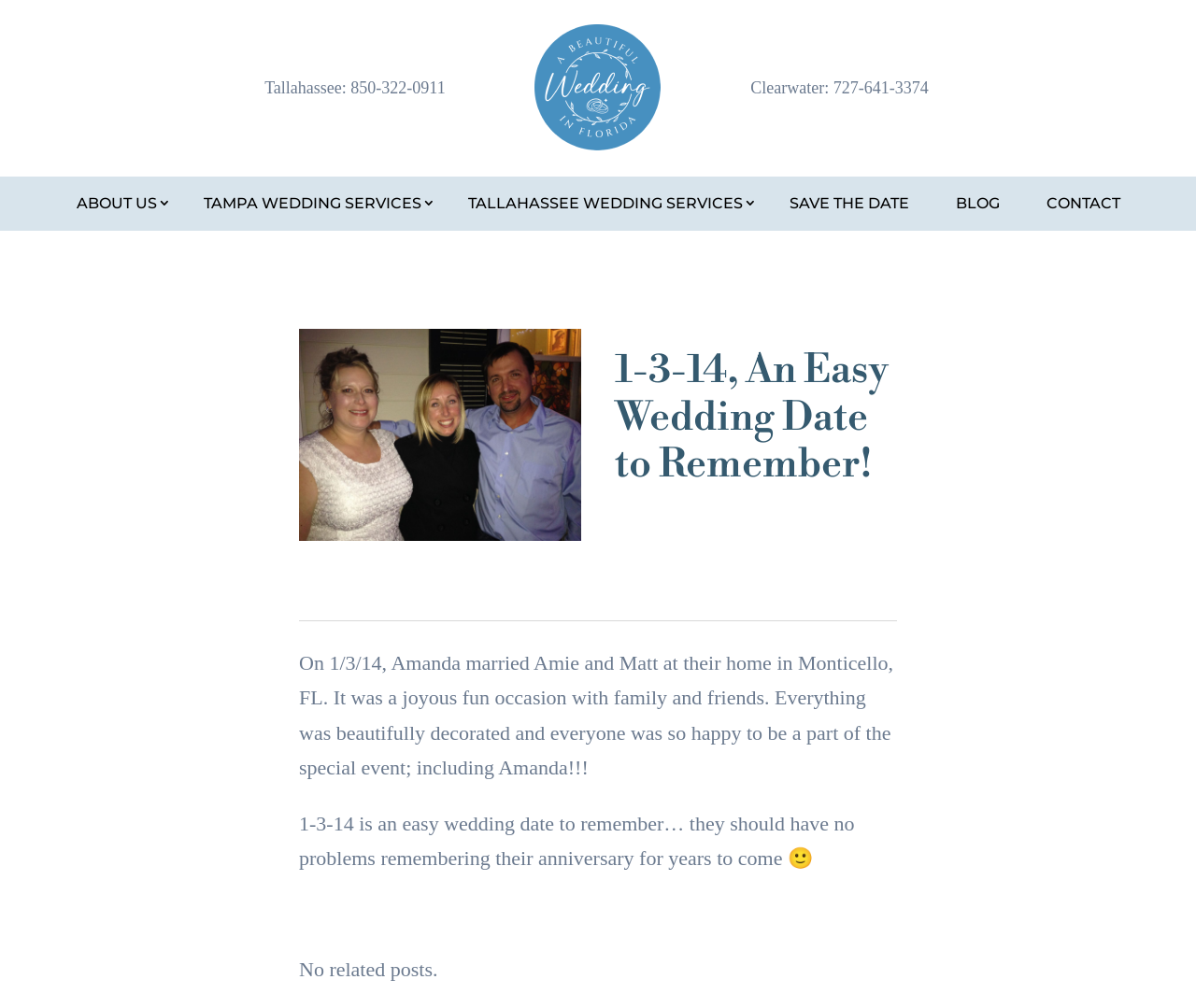Answer the question below with a single word or a brief phrase: 
How many phone numbers are listed?

2